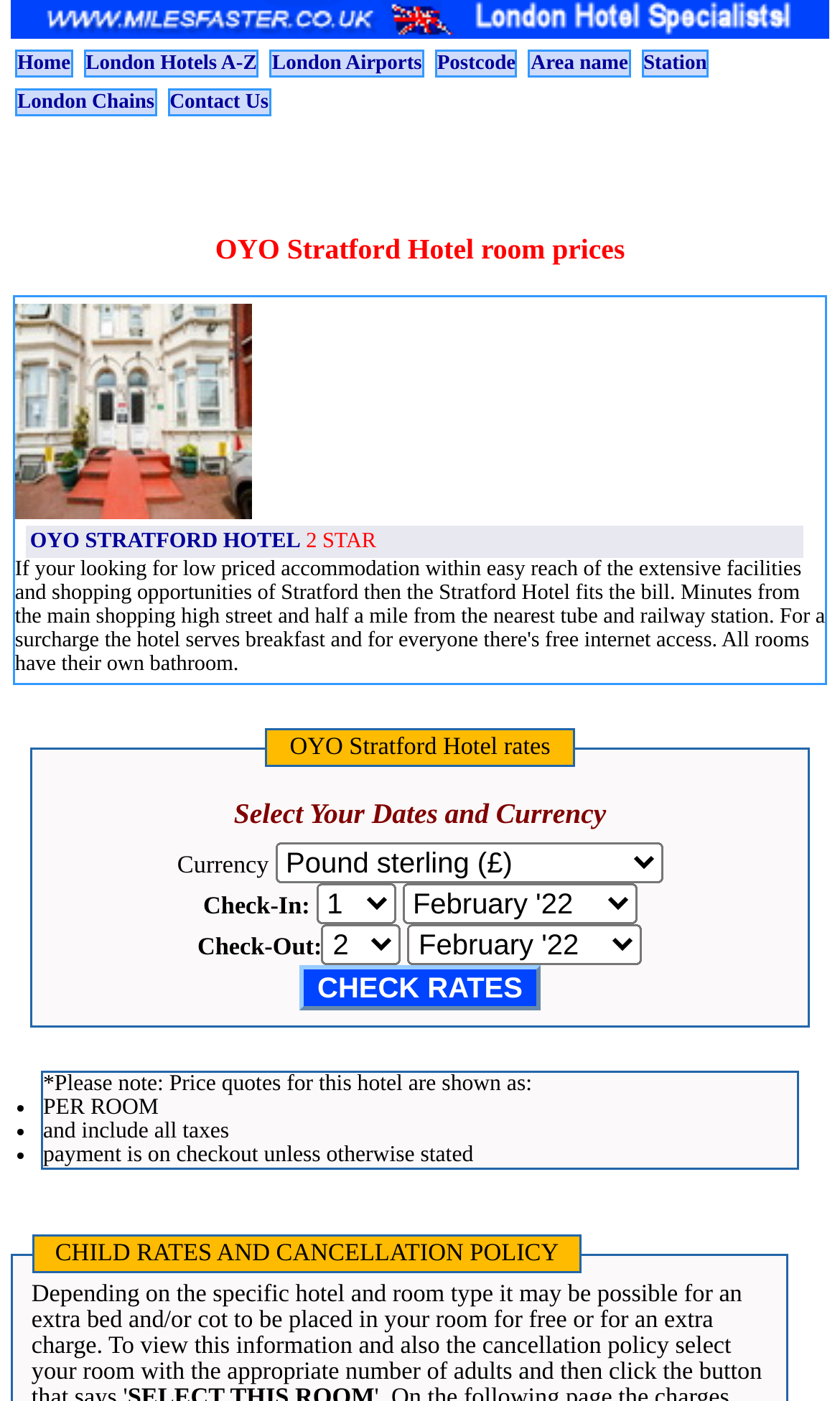Please determine the bounding box coordinates of the section I need to click to accomplish this instruction: "Check rates".

[0.357, 0.689, 0.643, 0.721]